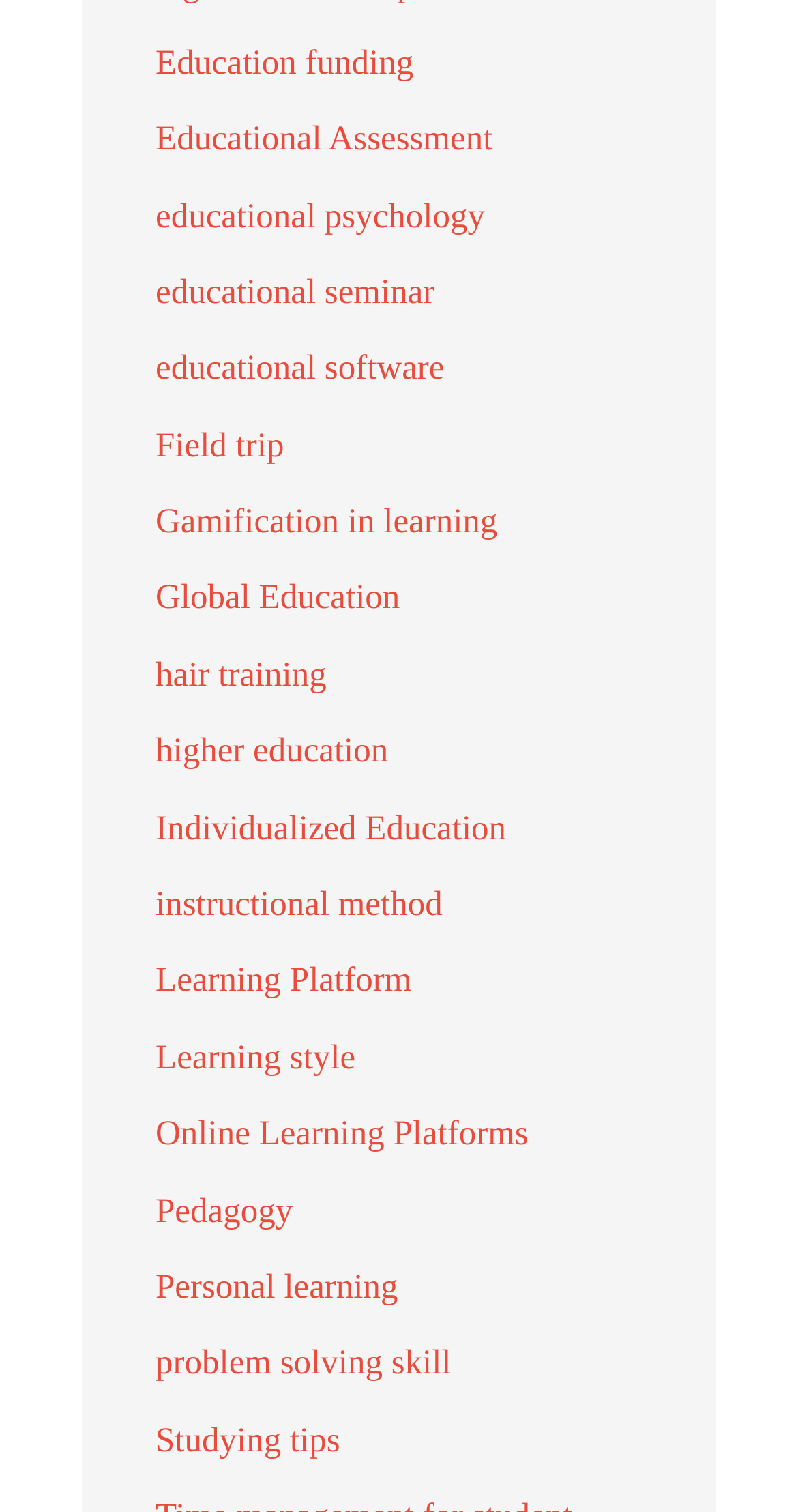Give a one-word or one-phrase response to the question:
What is the vertical position of the link 'Gamification in learning'?

Above 'Global Education'